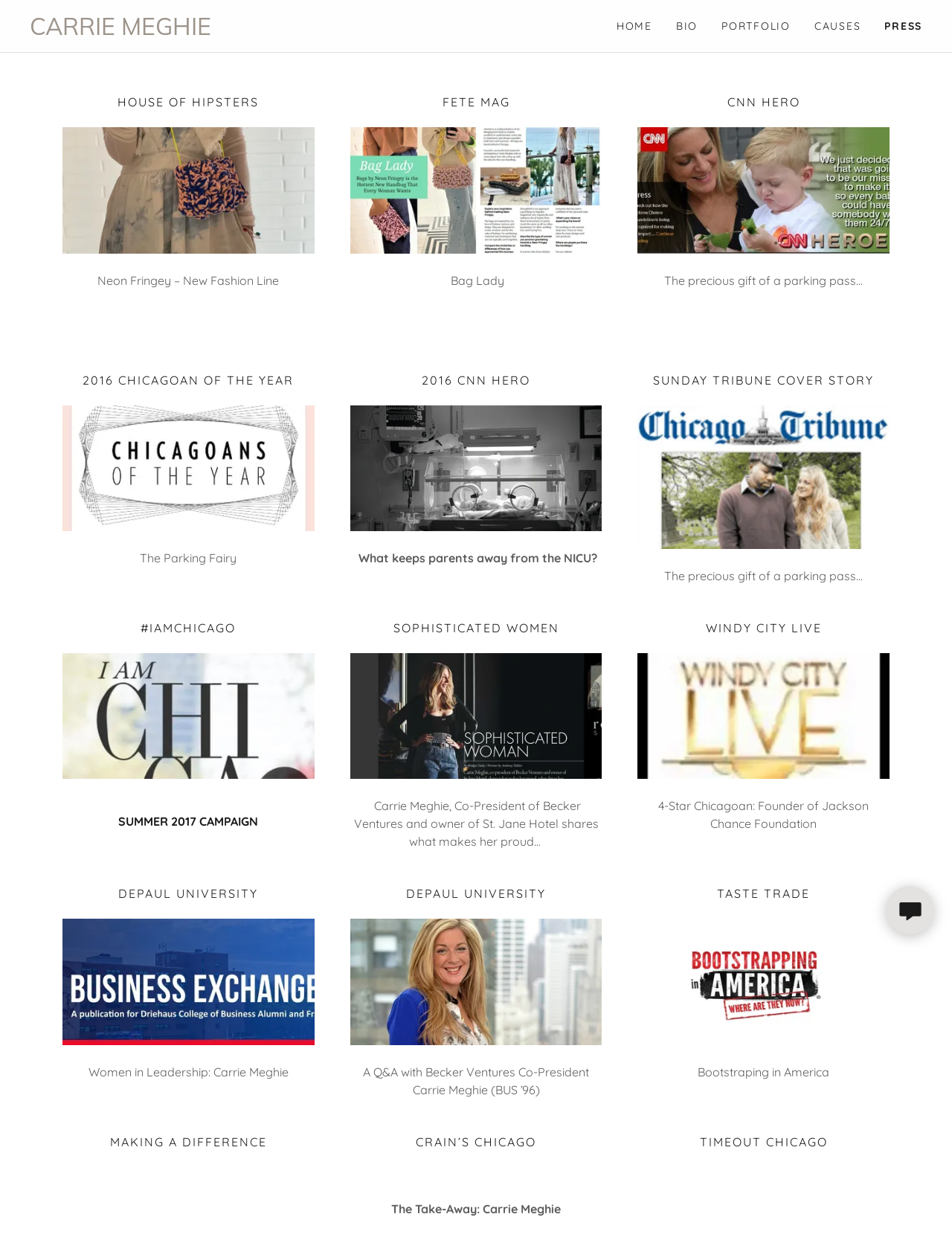Bounding box coordinates are given in the format (top-left x, top-left y, bottom-right x, bottom-right y). All values should be floating point numbers between 0 and 1. Provide the bounding box coordinate for the UI element described as: CARRIE MEGHIECARRIE MEGHIECARRIE MEGHIECARRIE MEGHIE

[0.031, 0.019, 0.5, 0.03]